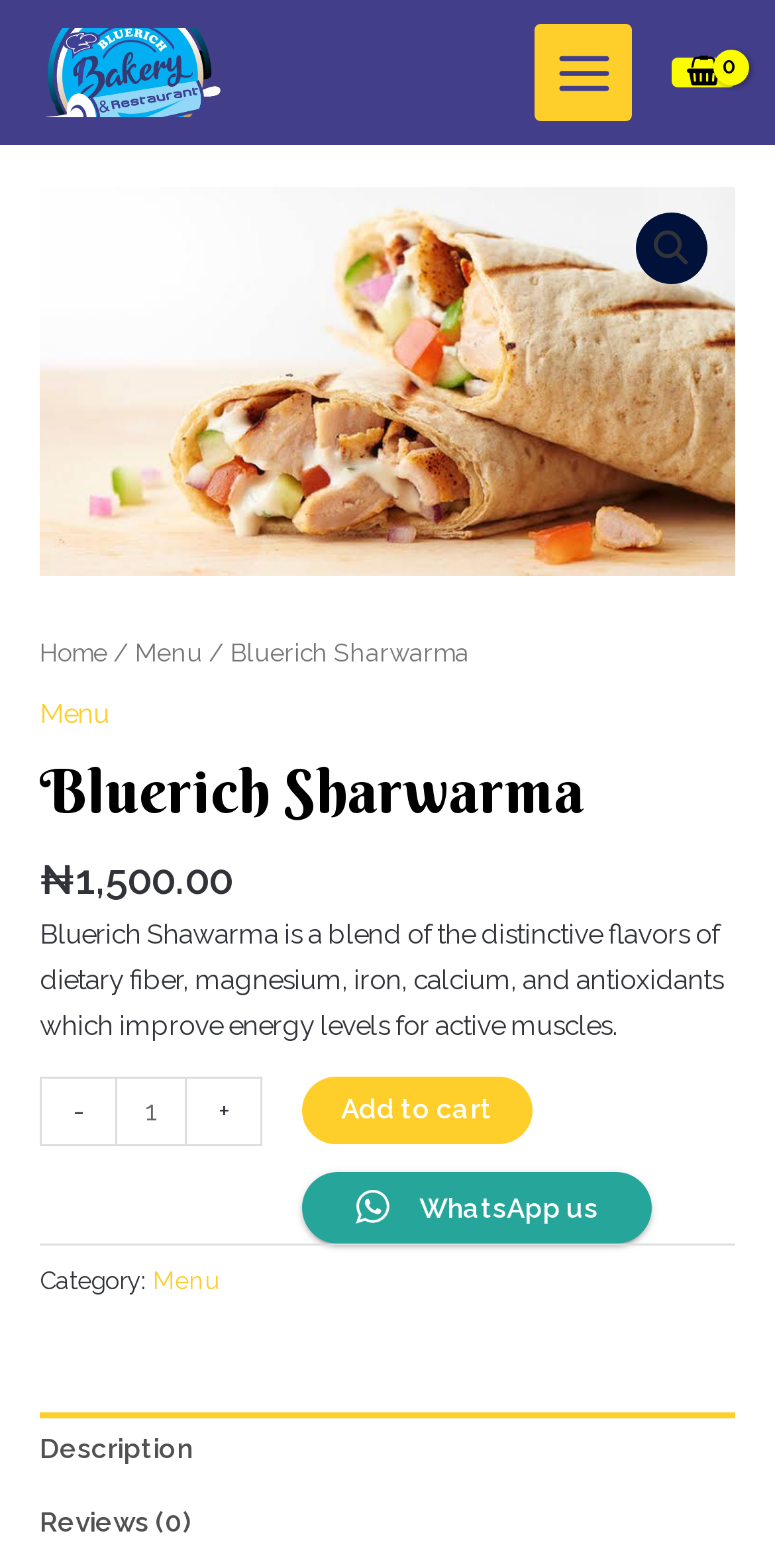Please provide a comprehensive response to the question based on the details in the image: What is the price of the product?

The price of the product can be found in the static text element, which says '₦1,500.00'. This element is located below the product name and description.